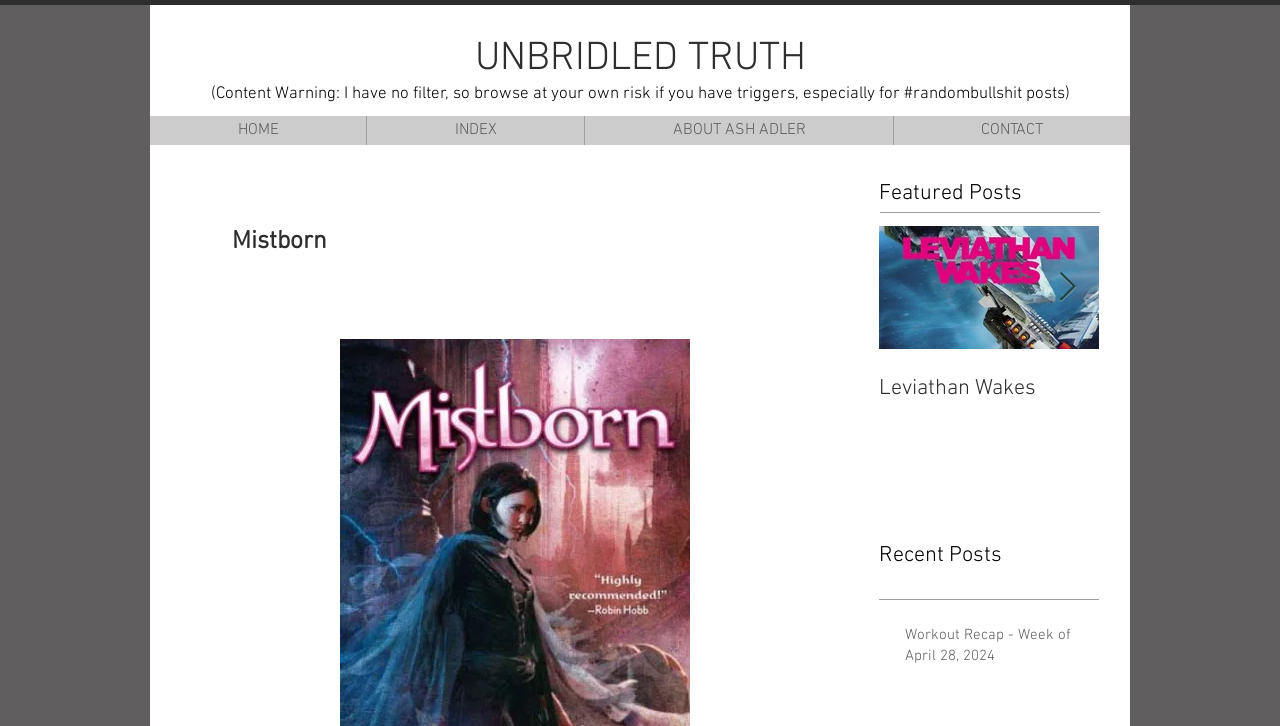Illustrate the webpage with a detailed description.

The webpage is a review of the book "Mistborn" by Brandon Sanderson. At the top, there is a heading "UNBRIDLED TRUTH" with a link to the same title. Below this, there is a content warning message stating that the author has no filter and warns readers about potential triggers.

To the right of the content warning, there is a navigation menu labeled "Site" with four links: "HOME", "INDEX", "ABOUT ASH ADLER", and "CONTACT". The "CONTACT" link has a heading "Mistborn" below it.

Below the navigation menu, there is a heading "Featured Posts" followed by a region labeled "Post list. Select a post to read." This region contains a list of posts, including "Leviathan Wakes" which has an image and a brief article summary. There is also a "Next Item" button with an image.

Further down, there is a heading "Recent Posts" with a list of recent posts, including "Workout Recap - Week of April 28, 2024" which has an article summary and a link to the full post.